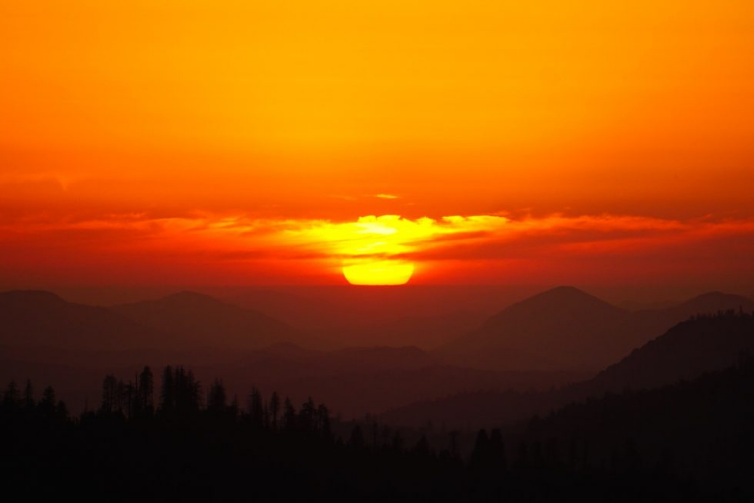Explain what the image portrays in a detailed manner.

The image captures a stunning sunset scene over a mountainous landscape, where the sun is slowly descending beyond the horizon. The sky is ablaze with vibrant hues of orange and yellow, creating a warm and serene atmosphere. Silhouette-like mountains stretch across the foreground, their dark outlines contrasting beautifully with the radiant colors of the sunset. Soft clouds are illuminated by the fading light, adding depth and texture to the sky. This picturesque moment evokes feelings of tranquility and reflection, inviting the viewer to pause and appreciate the beauty of nature. This image accompanies a blog post titled "After the Wait," reflecting on themes of anticipation and emotional release.